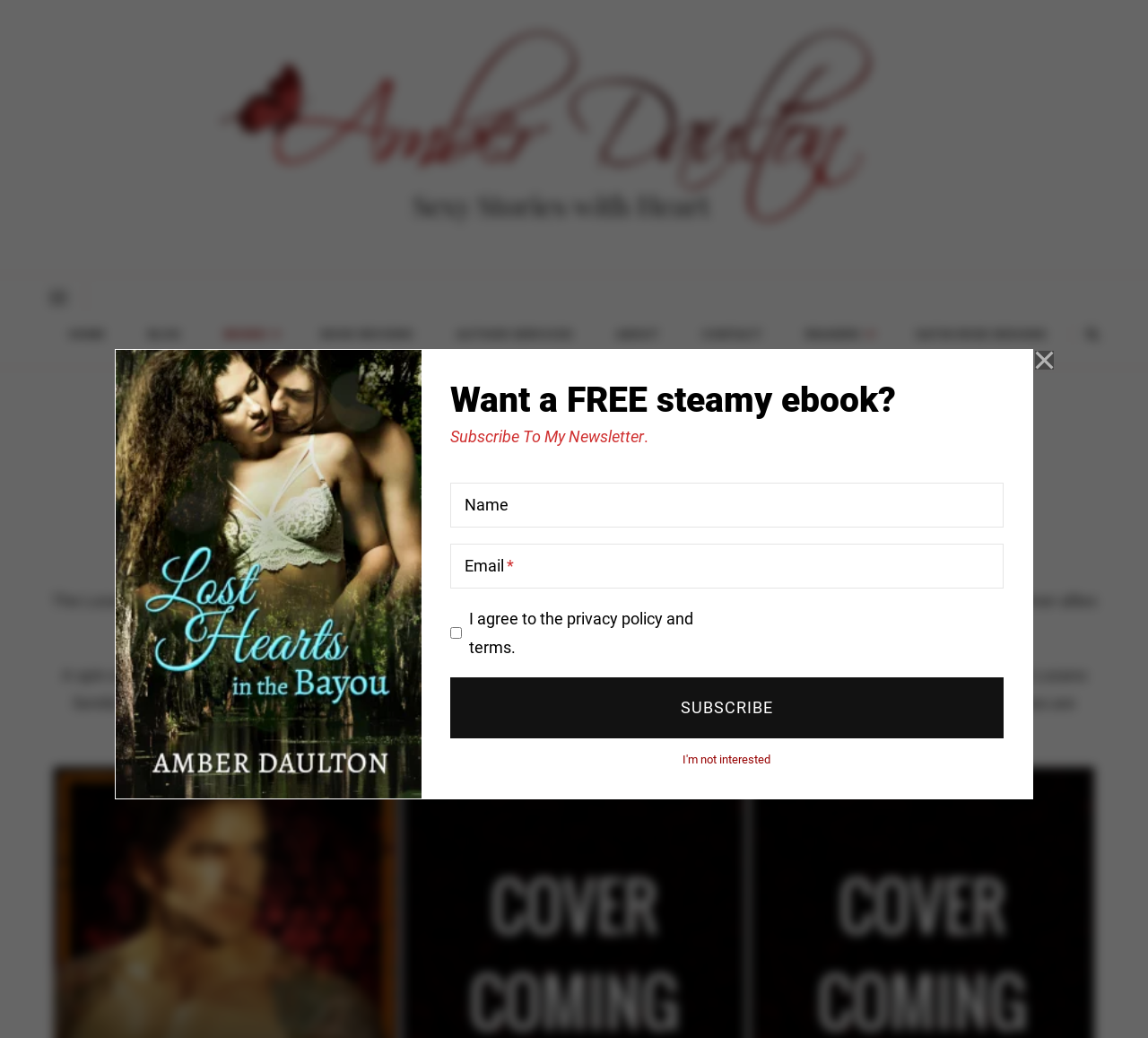Please identify the bounding box coordinates of the region to click in order to complete the task: "Click the 'HOME' link". The coordinates must be four float numbers between 0 and 1, specified as [left, top, right, bottom].

[0.043, 0.3, 0.109, 0.345]